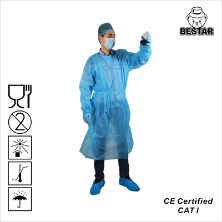Please examine the image and provide a detailed answer to the question: What is the certification standard of the gown?

The certification standard of the gown can be found on the left side of the image, where symbols indicate safety certification and usage guidelines, and the caption specifically mentions that the product is certified under CE standards (CAT I), emphasizing its quality and reliability for protective use.